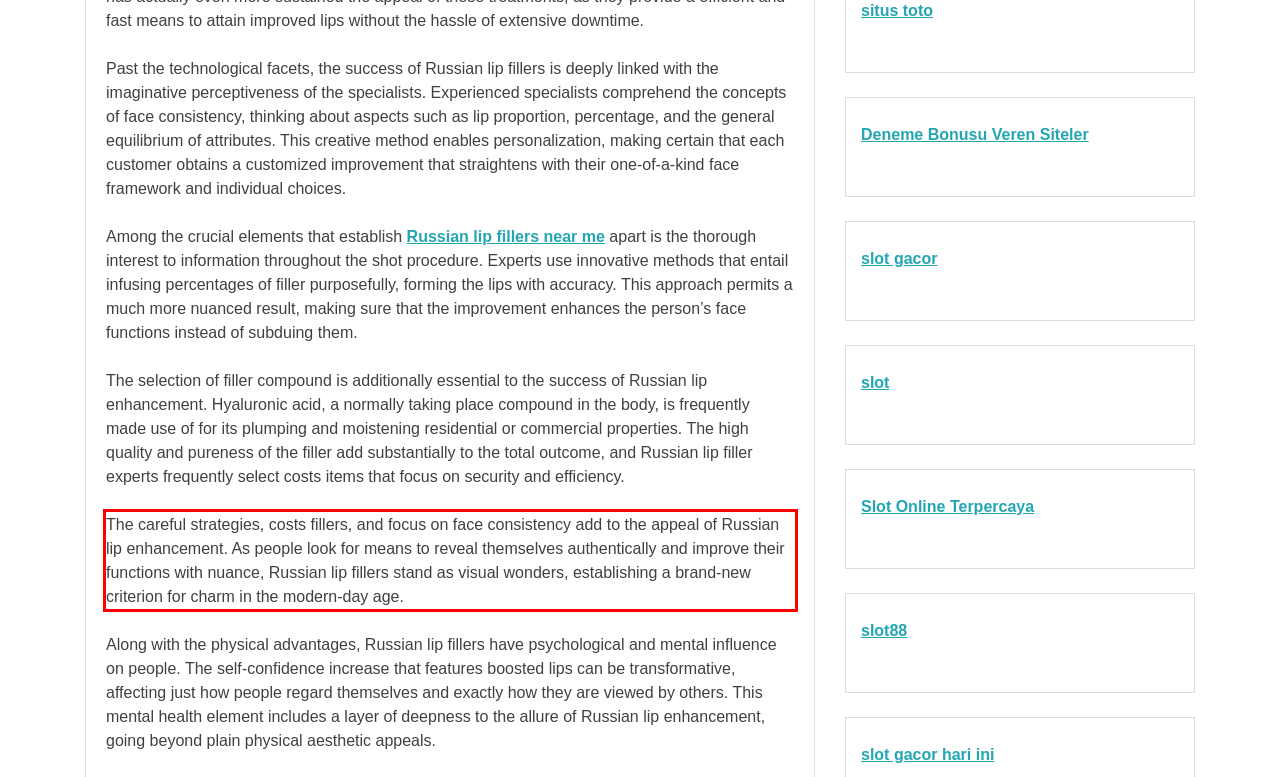Examine the webpage screenshot and use OCR to obtain the text inside the red bounding box.

The careful strategies, costs fillers, and focus on face consistency add to the appeal of Russian lip enhancement. As people look for means to reveal themselves authentically and improve their functions with nuance, Russian lip fillers stand as visual wonders, establishing a brand-new criterion for charm in the modern-day age.